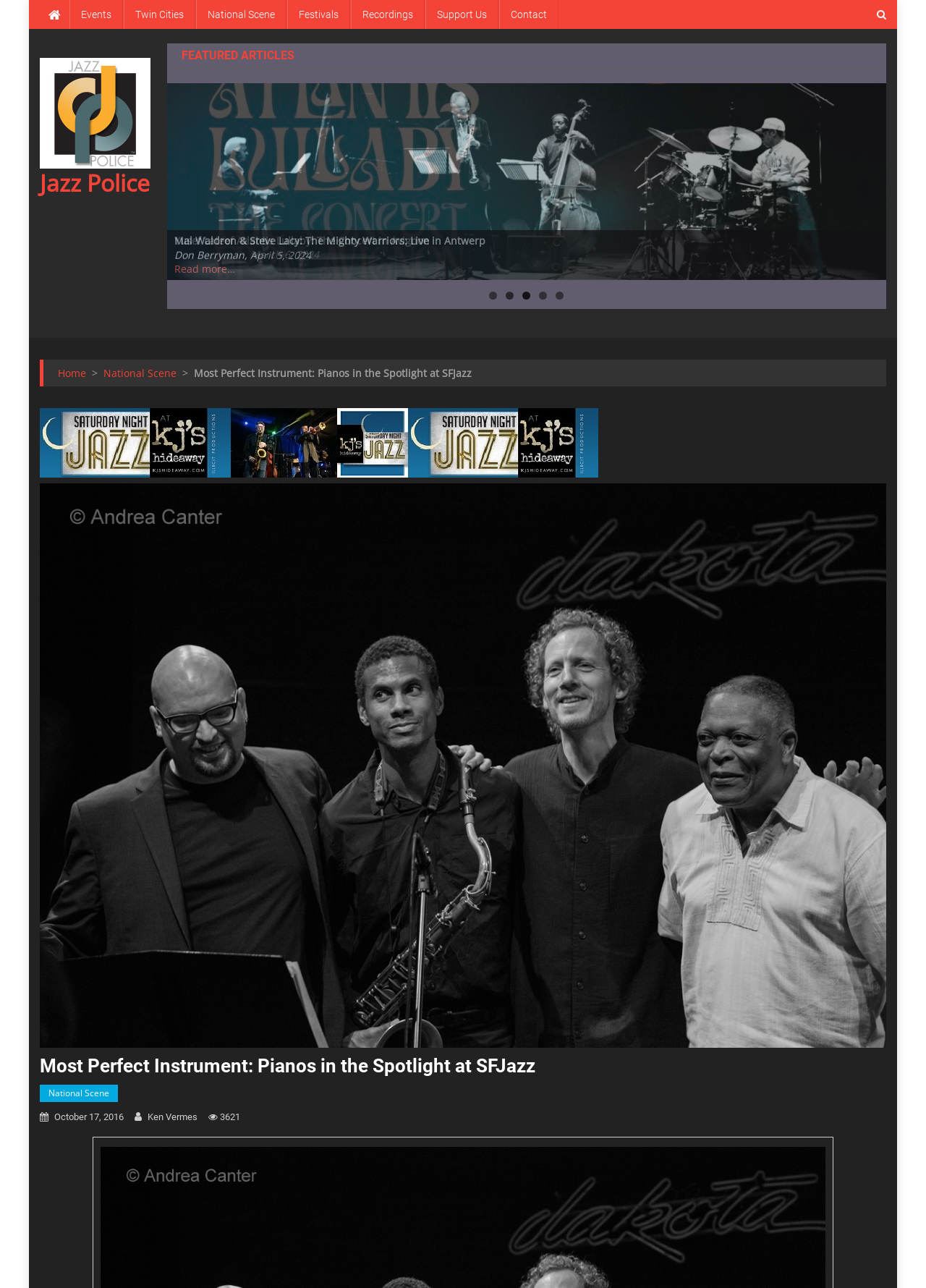From the screenshot, find the bounding box of the UI element matching this description: "Read more…". Supply the bounding box coordinates in the form [left, top, right, bottom], each a float between 0 and 1.

[0.188, 0.203, 0.254, 0.214]